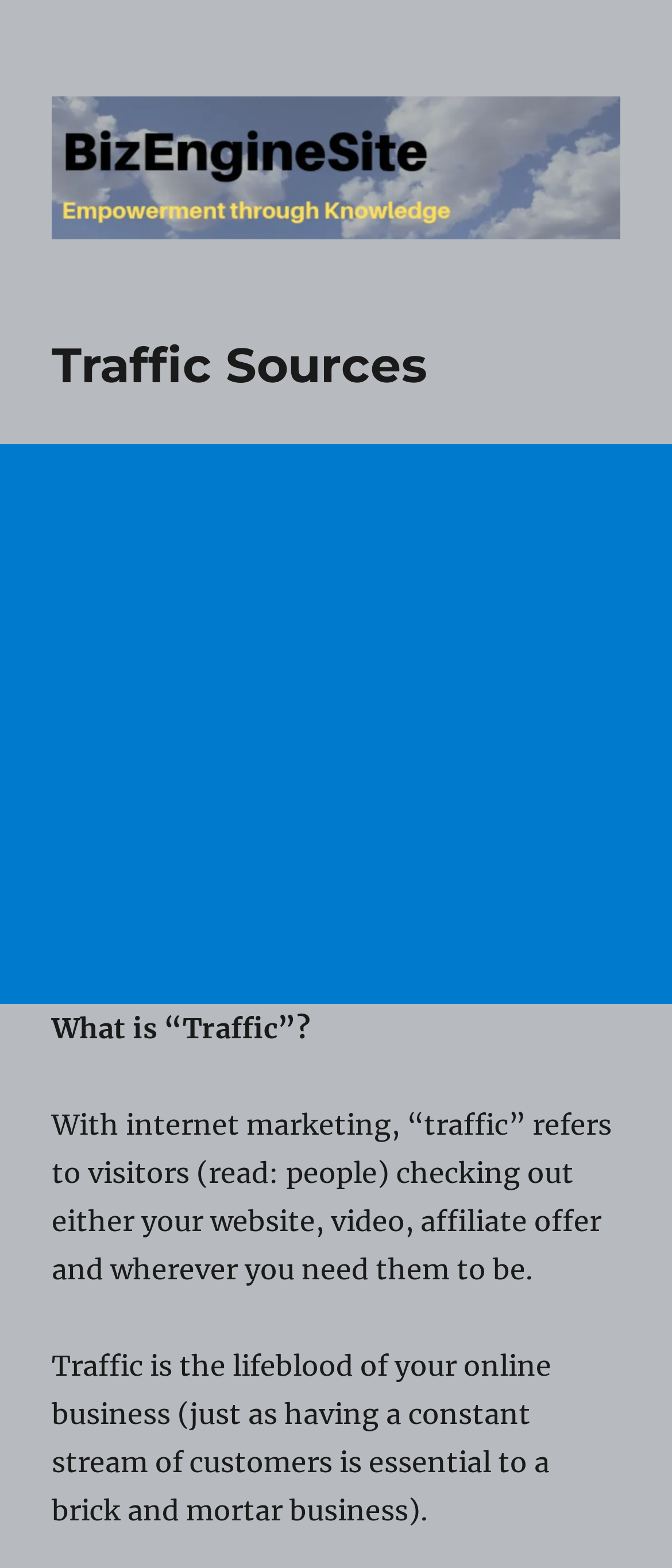What does 'traffic' refer to in internet marketing?
Answer the question in a detailed and comprehensive manner.

According to the webpage, 'traffic' in internet marketing refers to visitors, which means people checking out either your website, video, affiliate offer, and wherever you need them to be.